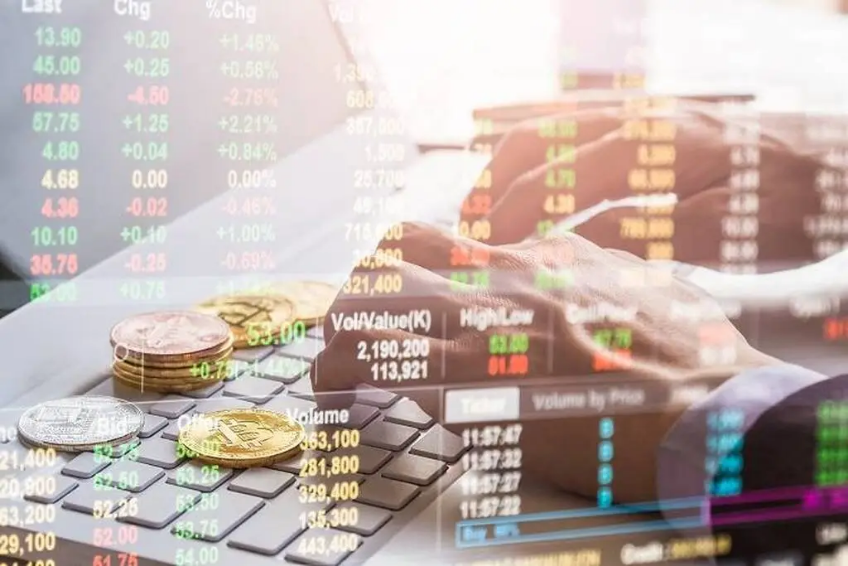Detail all significant aspects of the image you see.

The image depicts a close-up of a person's hands typing on a laptop keyboard while several cryptocurrencies, including bitcoin and other altcoins, are stacked on the desk beside the laptop. Overlaid on the image is a transparent display of cryptocurrency market data, showcasing various price movements and trading metrics such as last prices, percentage changes, and volume indicators. This visual representation highlights the dynamic world of cryptocurrency trading, emphasizing the financial activity and analysis that surround investments in altcoins, urging potential investors to consider critical factors before diving into this volatile market.